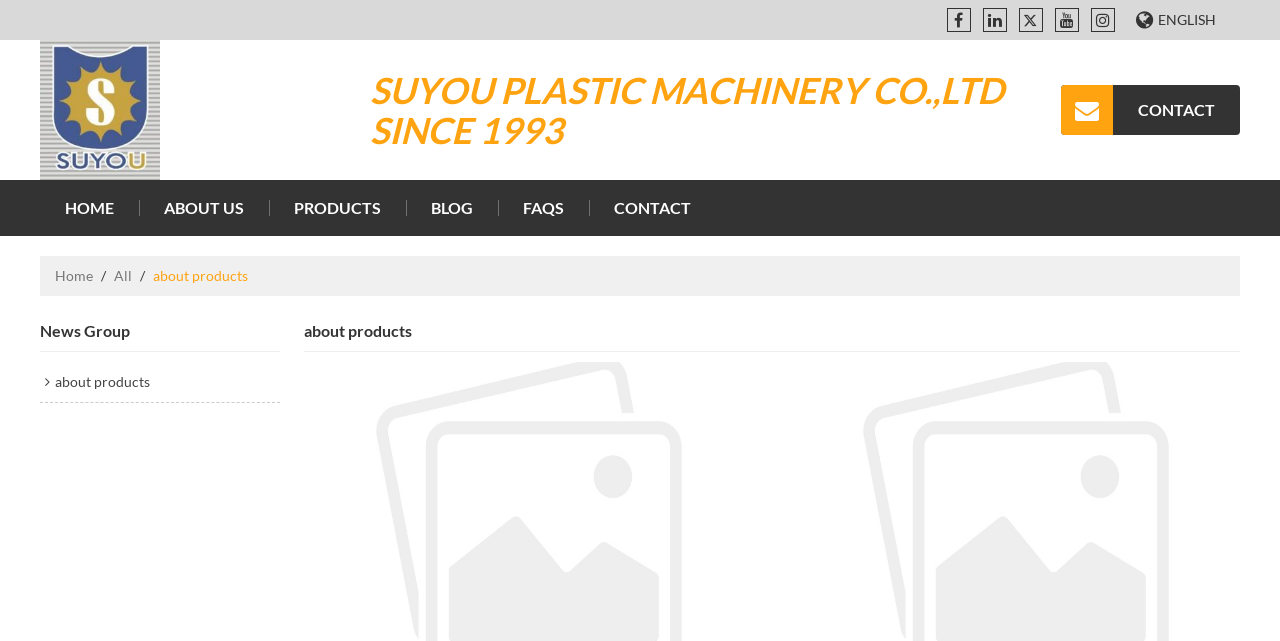Find the bounding box of the element with the following description: "title="qingdao suyou plastic machinery co.,ltd"". The coordinates must be four float numbers between 0 and 1, formatted as [left, top, right, bottom].

[0.031, 0.057, 0.125, 0.286]